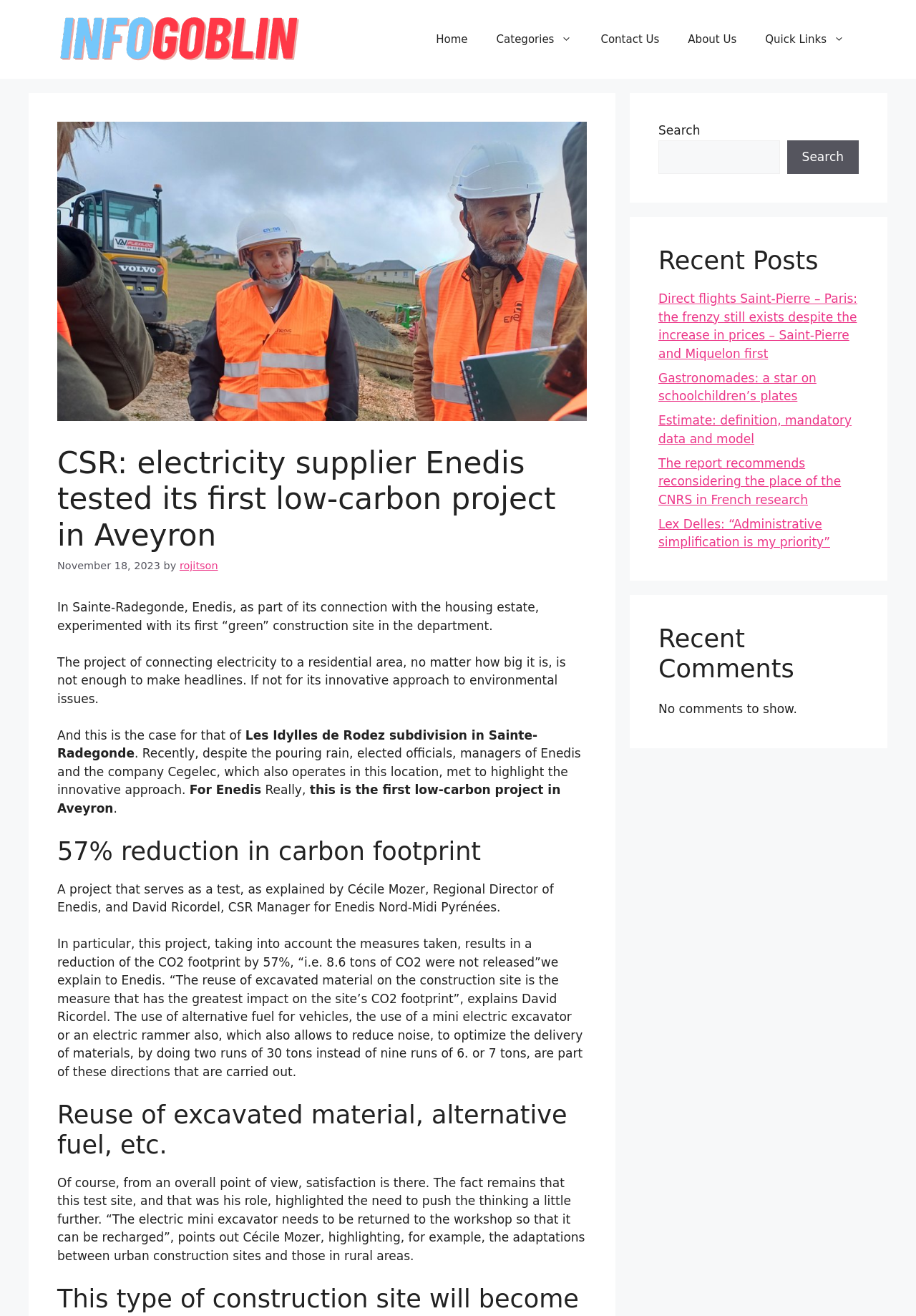Using a single word or phrase, answer the following question: 
What is the name of the subdivision in Sainte-Radegonde mentioned in the article?

Les Idylles de Rodez